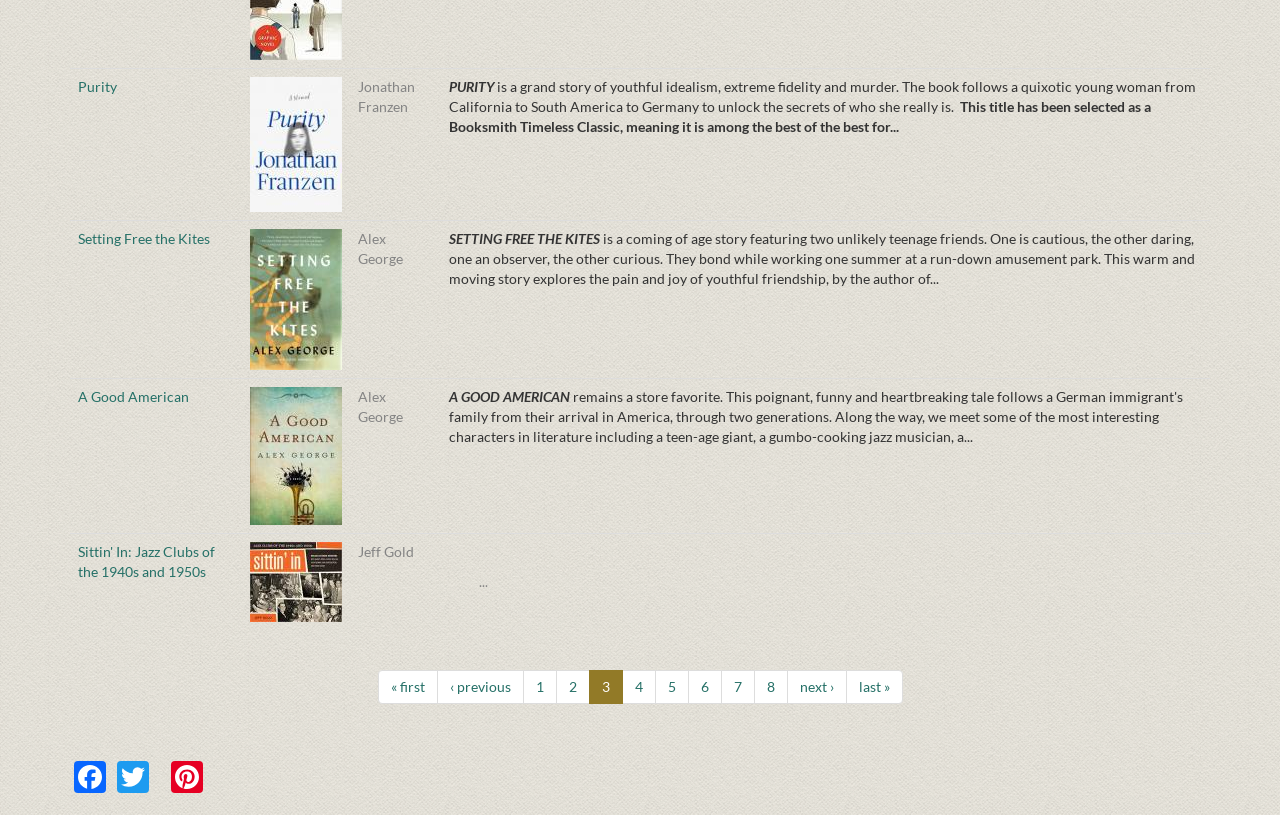Using the provided description: "A Good American", find the bounding box coordinates of the corresponding UI element. The output should be four float numbers between 0 and 1, in the format [left, top, right, bottom].

[0.061, 0.476, 0.148, 0.497]